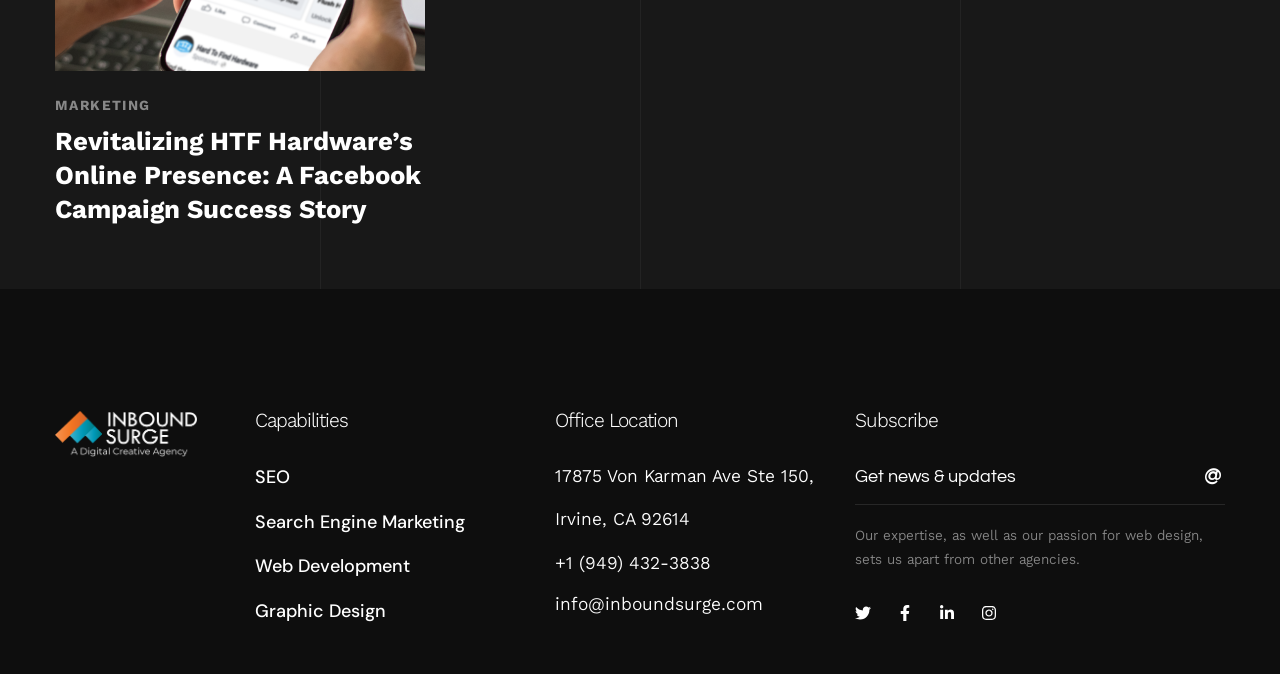Determine the bounding box for the UI element that matches this description: "Graphic Design".

[0.199, 0.878, 0.302, 0.934]